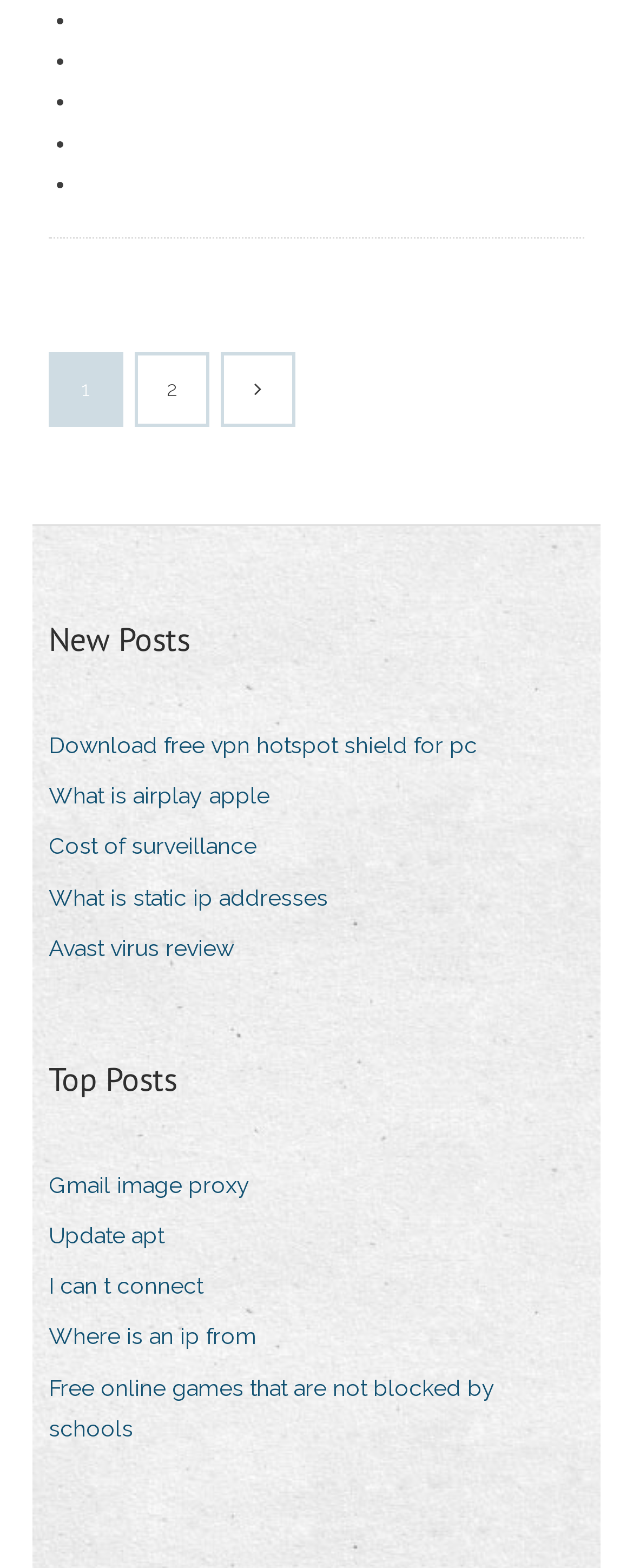Can you give a detailed response to the following question using the information from the image? How many list markers are there?

I counted the list markers at the top of the webpage, and there are 5 of them, each represented by a bullet point.